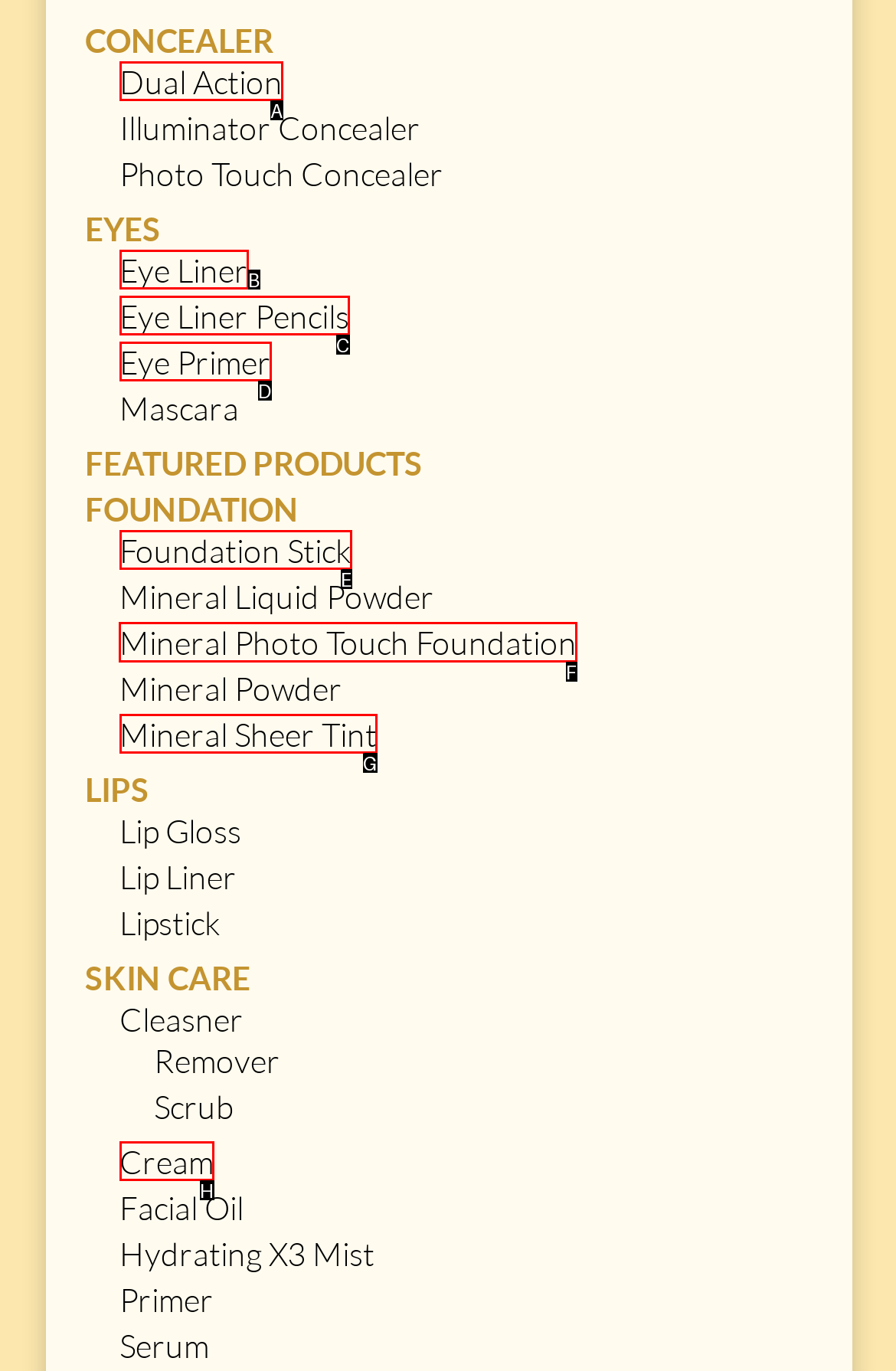Please indicate which HTML element to click in order to fulfill the following task: Explore Mineral Photo Touch Foundation Respond with the letter of the chosen option.

F